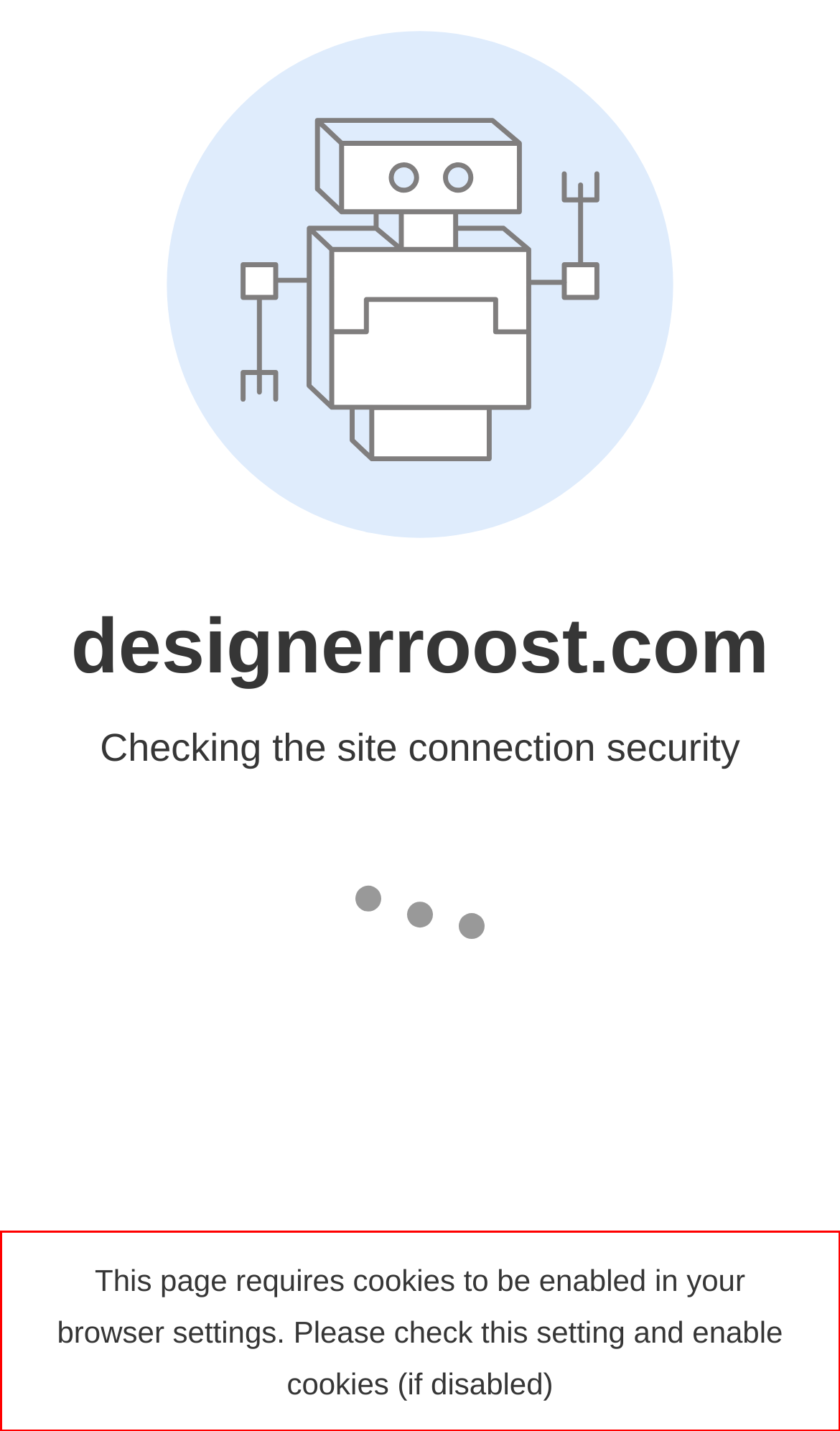Using the provided webpage screenshot, recognize the text content in the area marked by the red bounding box.

This page requires cookies to be enabled in your browser settings. Please check this setting and enable cookies (if disabled)